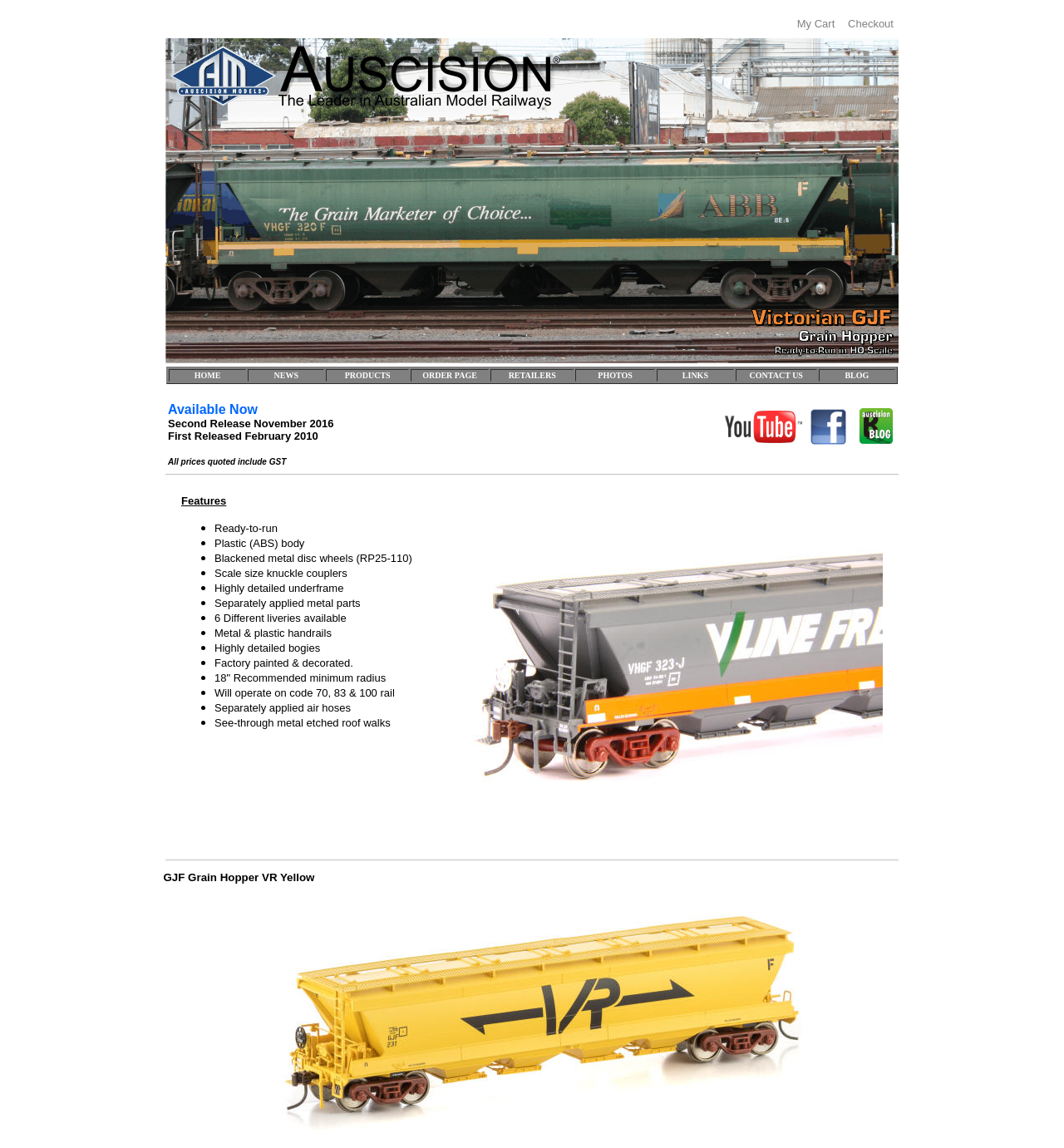Determine the bounding box coordinates for the area you should click to complete the following instruction: "Click on HOME".

[0.159, 0.322, 0.231, 0.332]